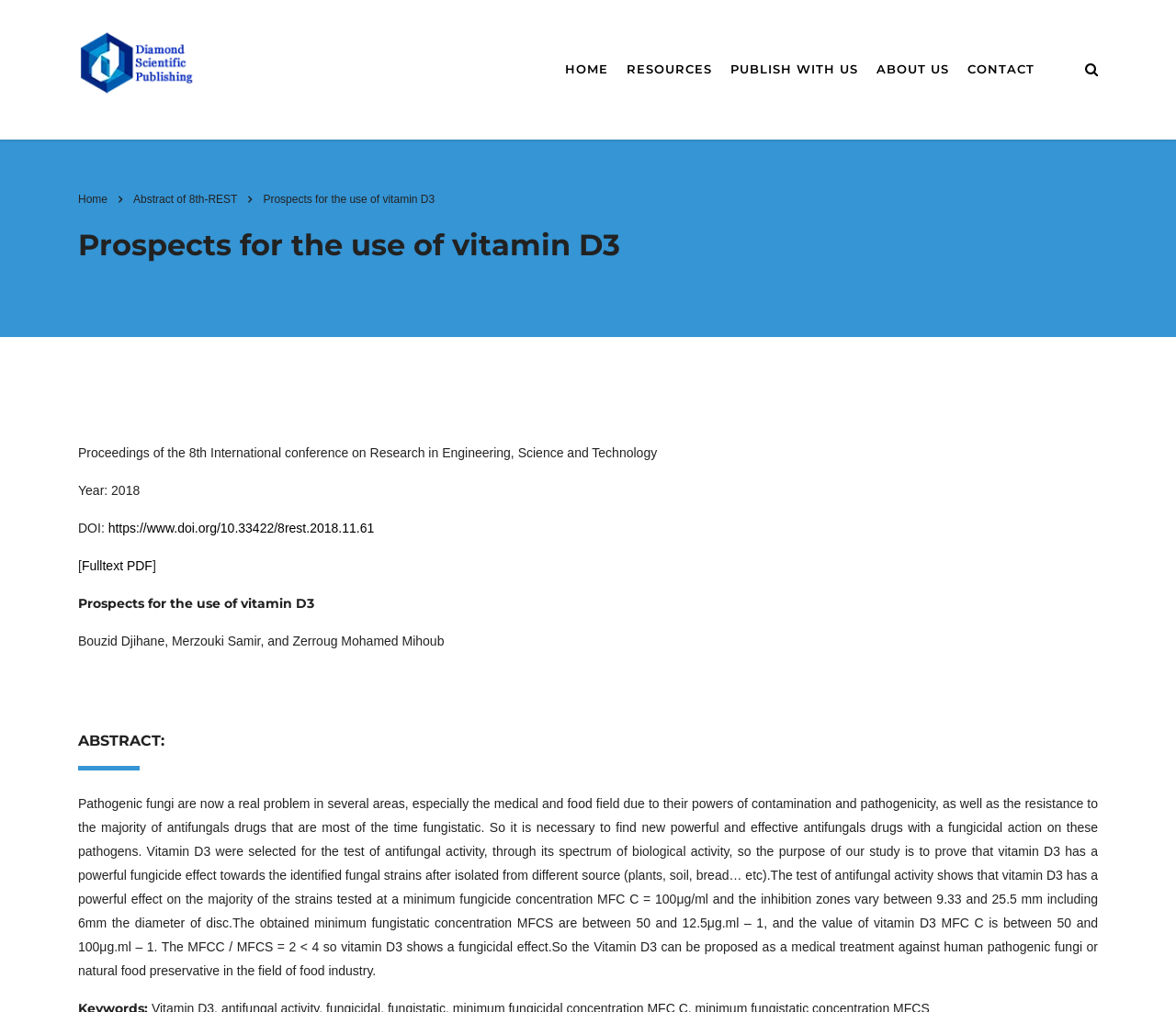What is the title of the proceedings?
Give a thorough and detailed response to the question.

I found the answer by looking at the static text element that says 'Proceedings of the 8th International conference on Research in Engineering, Science and Technology' which is a child element of the heading element with the text 'Prospects for the use of vitamin D3'.